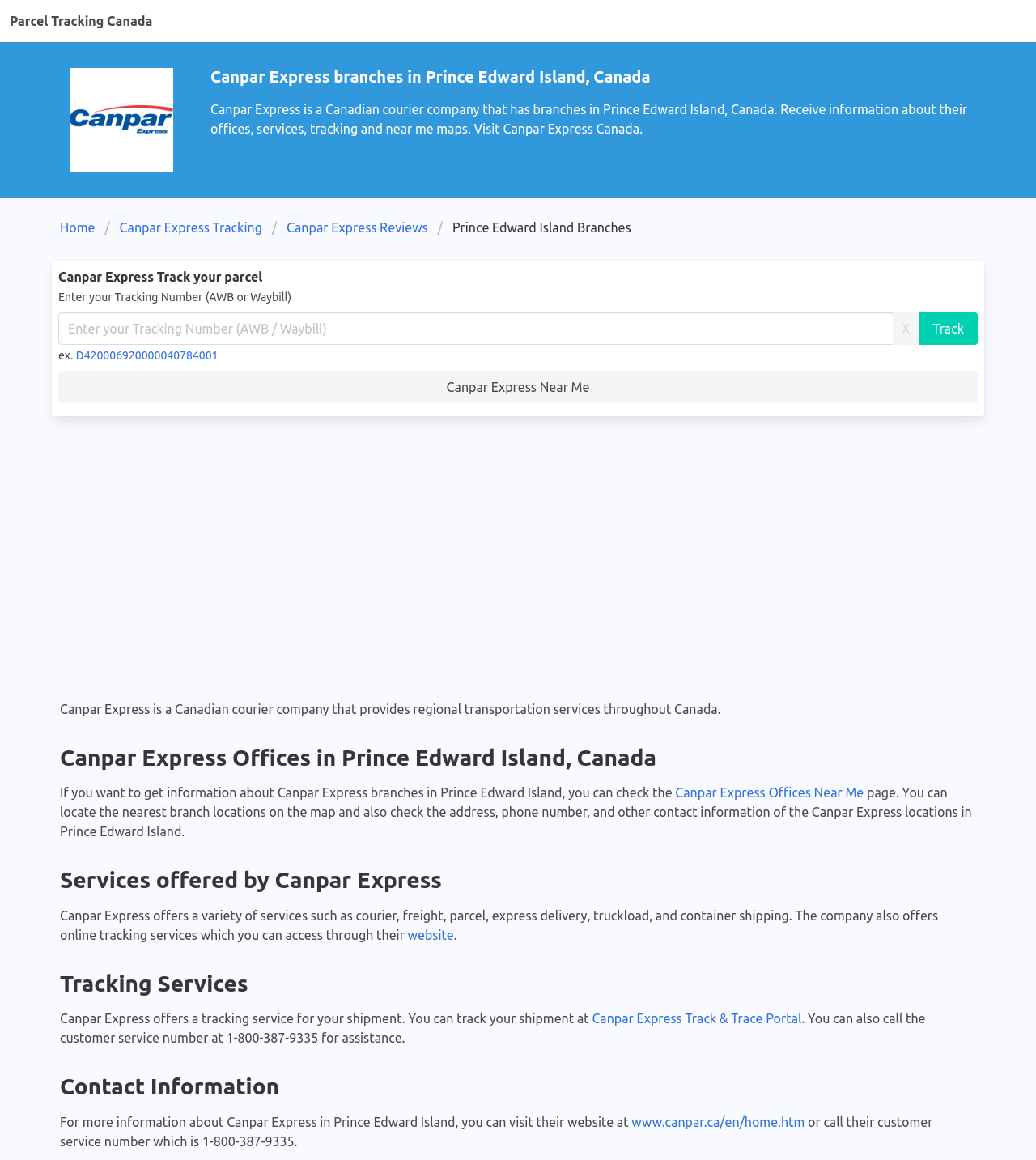Please identify the primary heading on the webpage and return its text.

Canpar Express branches in Prince Edward Island, Canada